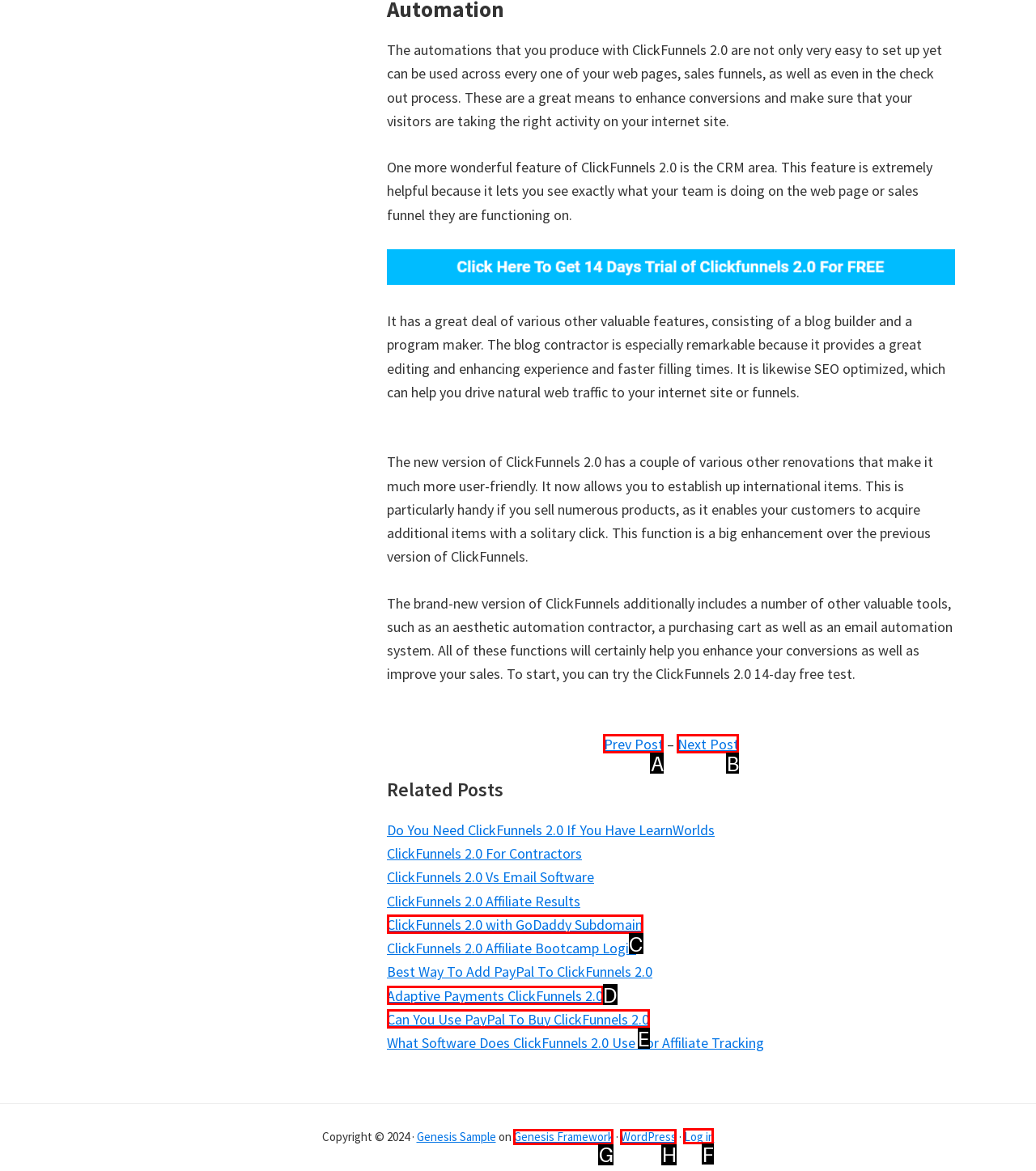Tell me which one HTML element I should click to complete the following instruction: Log in
Answer with the option's letter from the given choices directly.

F